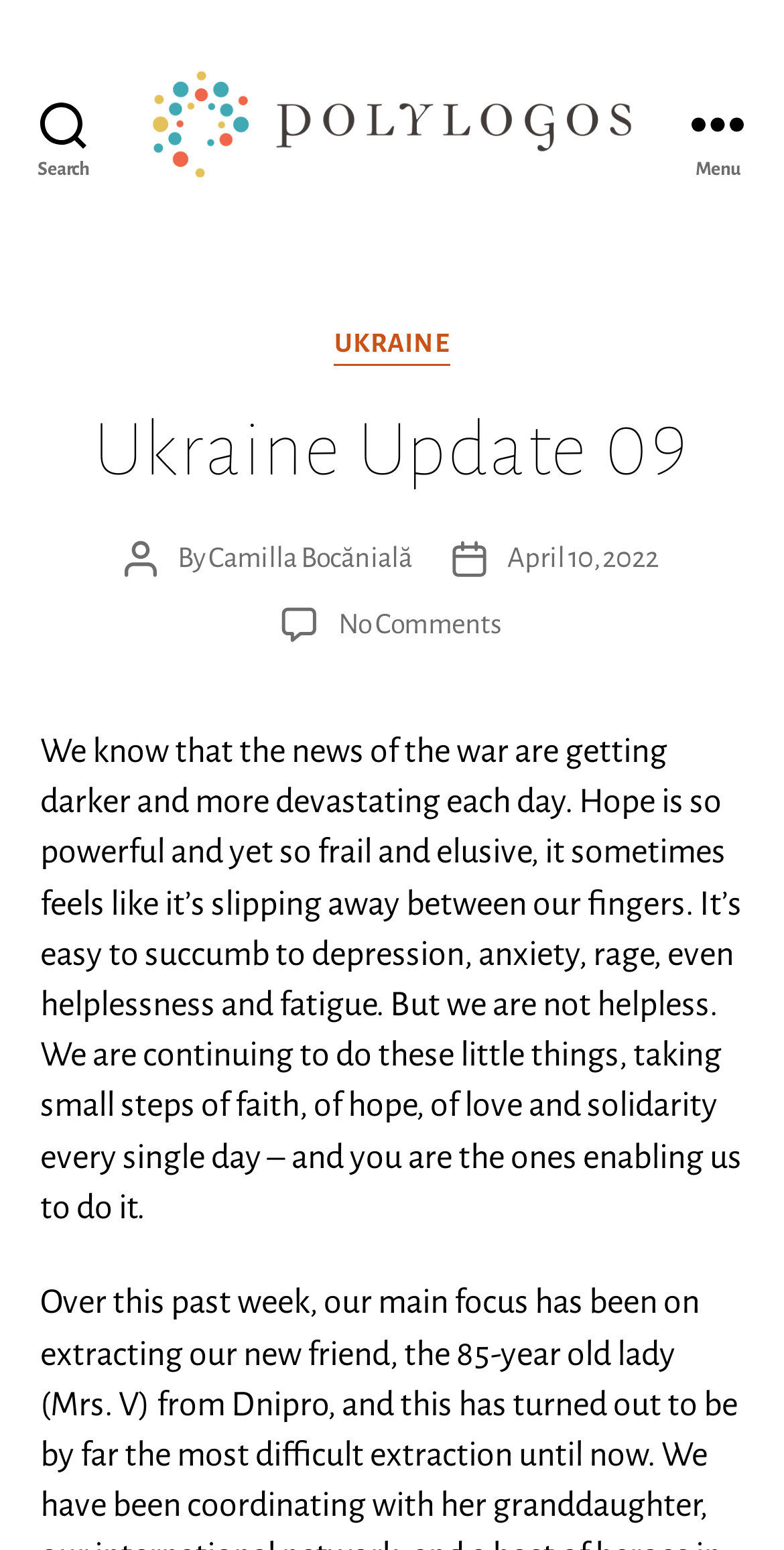Given the element description: "Camilla Bocănială", predict the bounding box coordinates of the UI element it refers to, using four float numbers between 0 and 1, i.e., [left, top, right, bottom].

[0.265, 0.35, 0.526, 0.37]